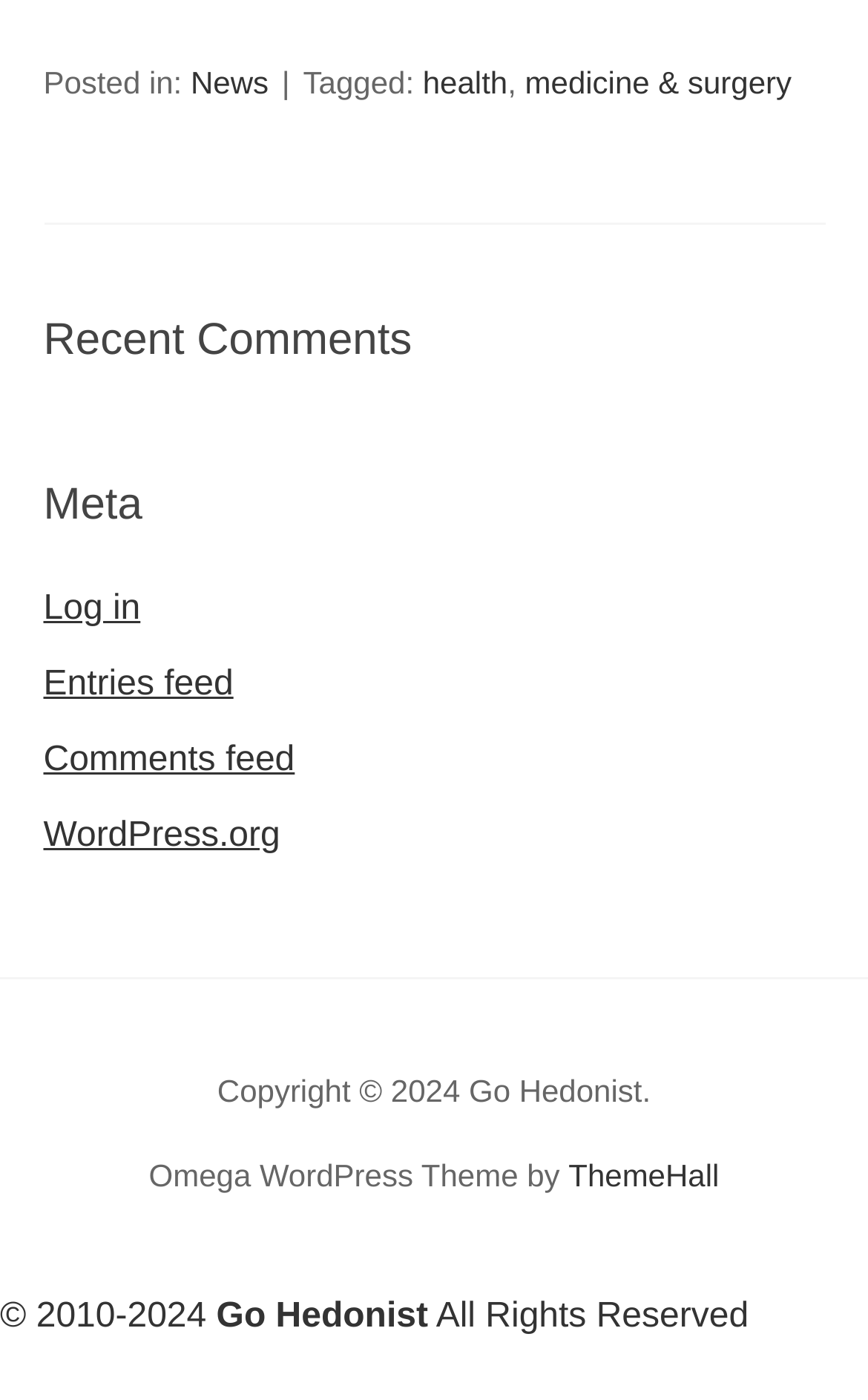Point out the bounding box coordinates of the section to click in order to follow this instruction: "Check the entries feed".

[0.05, 0.476, 0.269, 0.503]